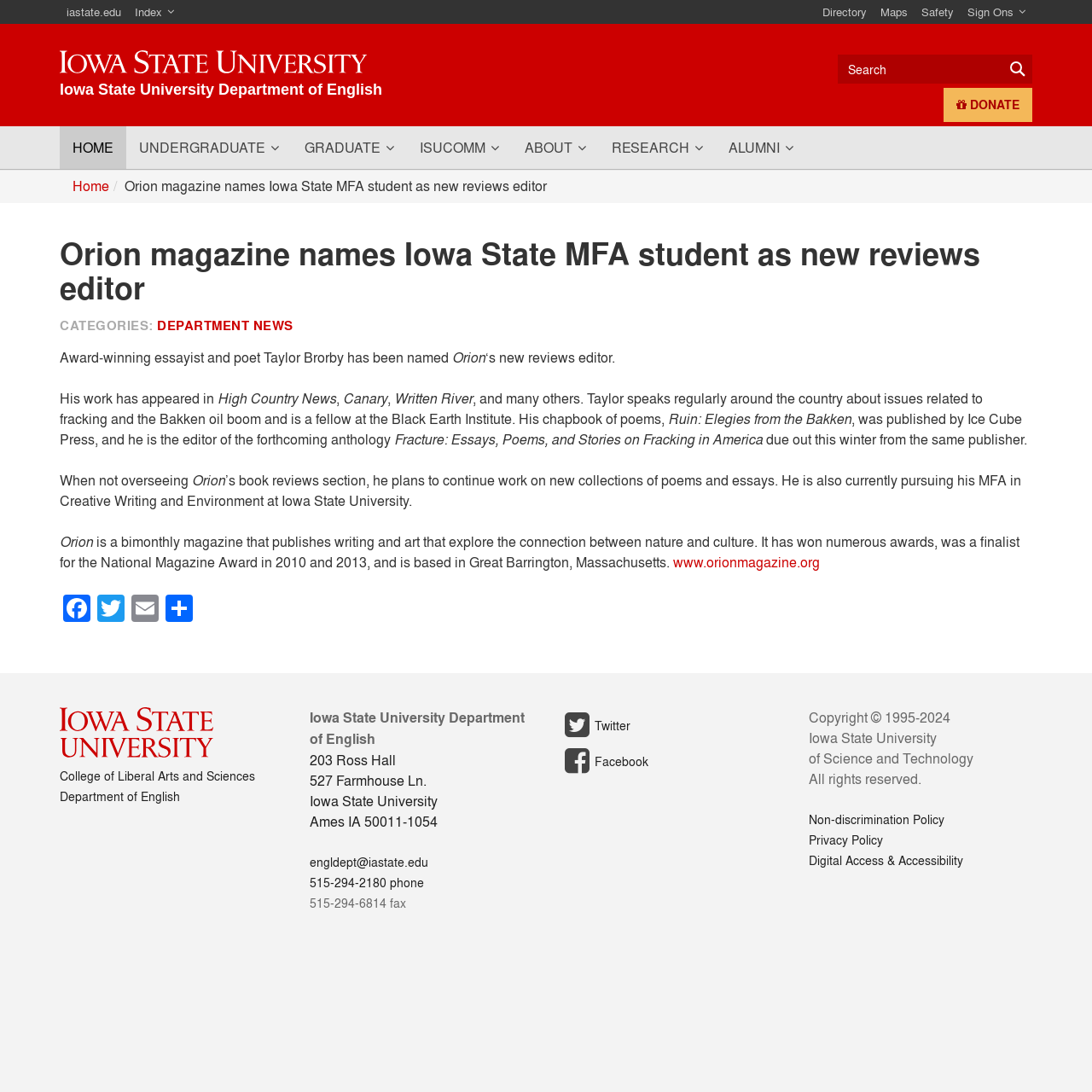Indicate the bounding box coordinates of the element that must be clicked to execute the instruction: "Read the news about Orion magazine". The coordinates should be given as four float numbers between 0 and 1, i.e., [left, top, right, bottom].

[0.055, 0.217, 0.945, 0.279]